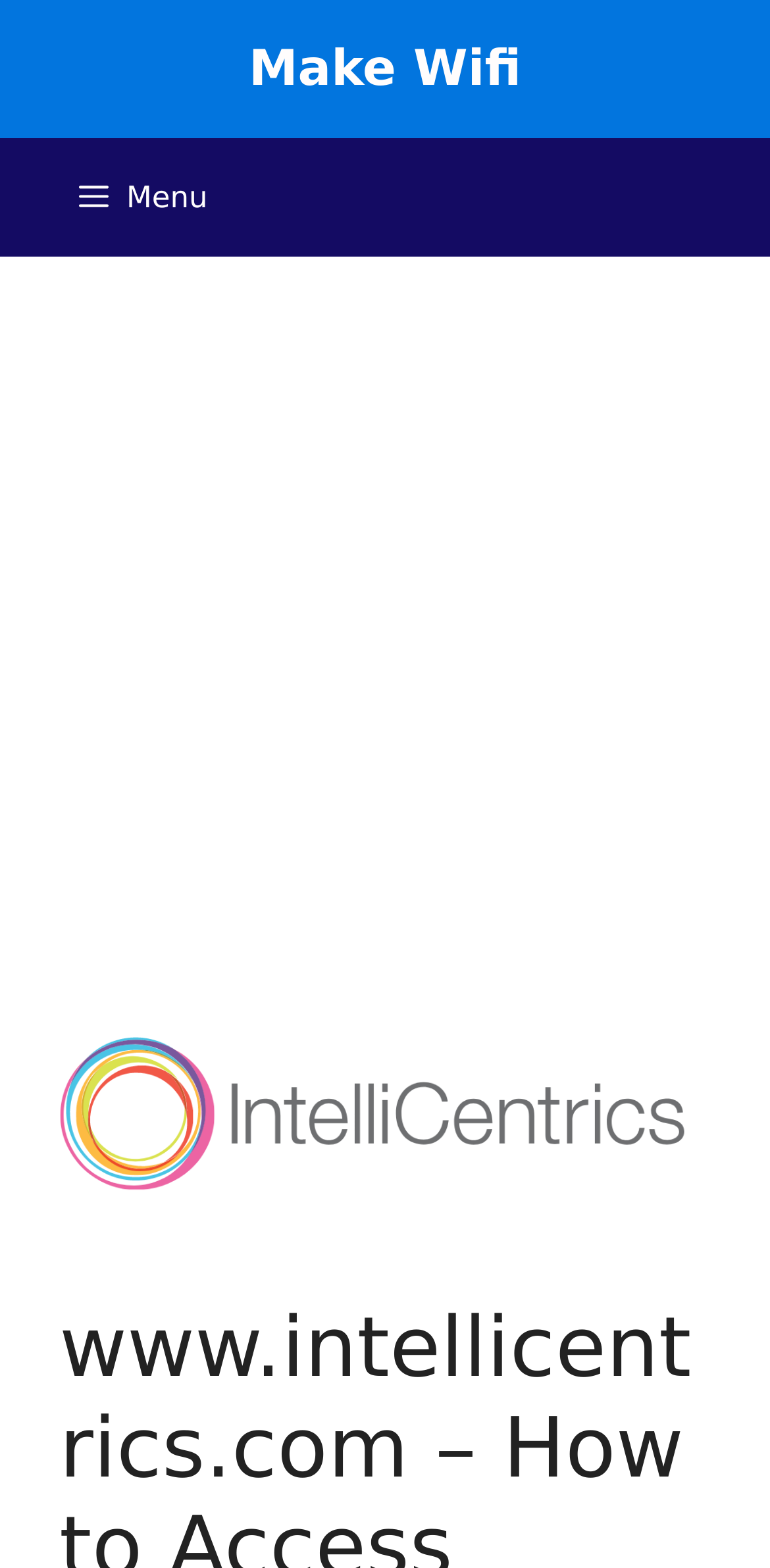Respond with a single word or phrase:
What is the text on the banner?

Site